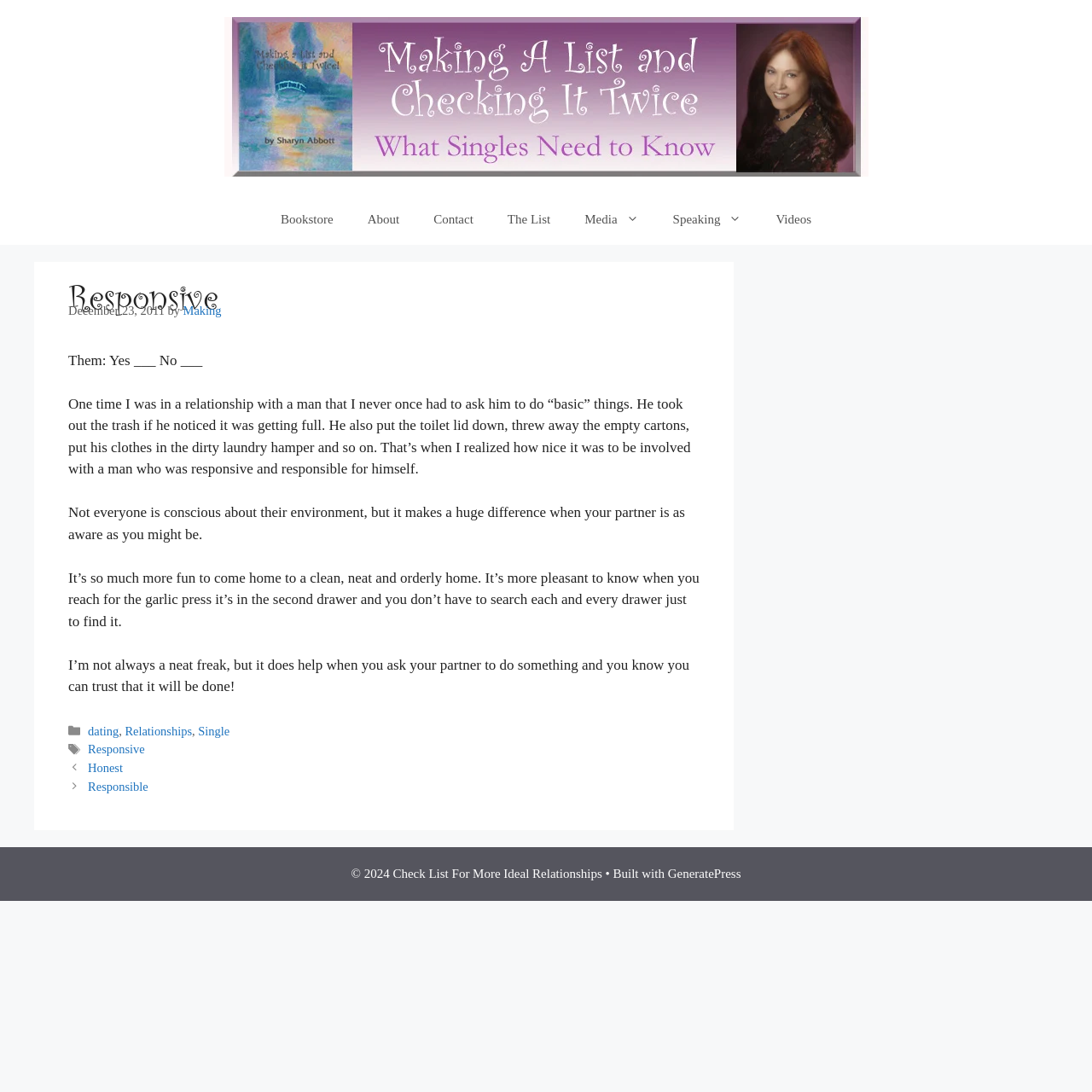Could you provide the bounding box coordinates for the portion of the screen to click to complete this instruction: "Click the 'Check List For More Ideal Relationships' link"?

[0.205, 0.08, 0.795, 0.095]